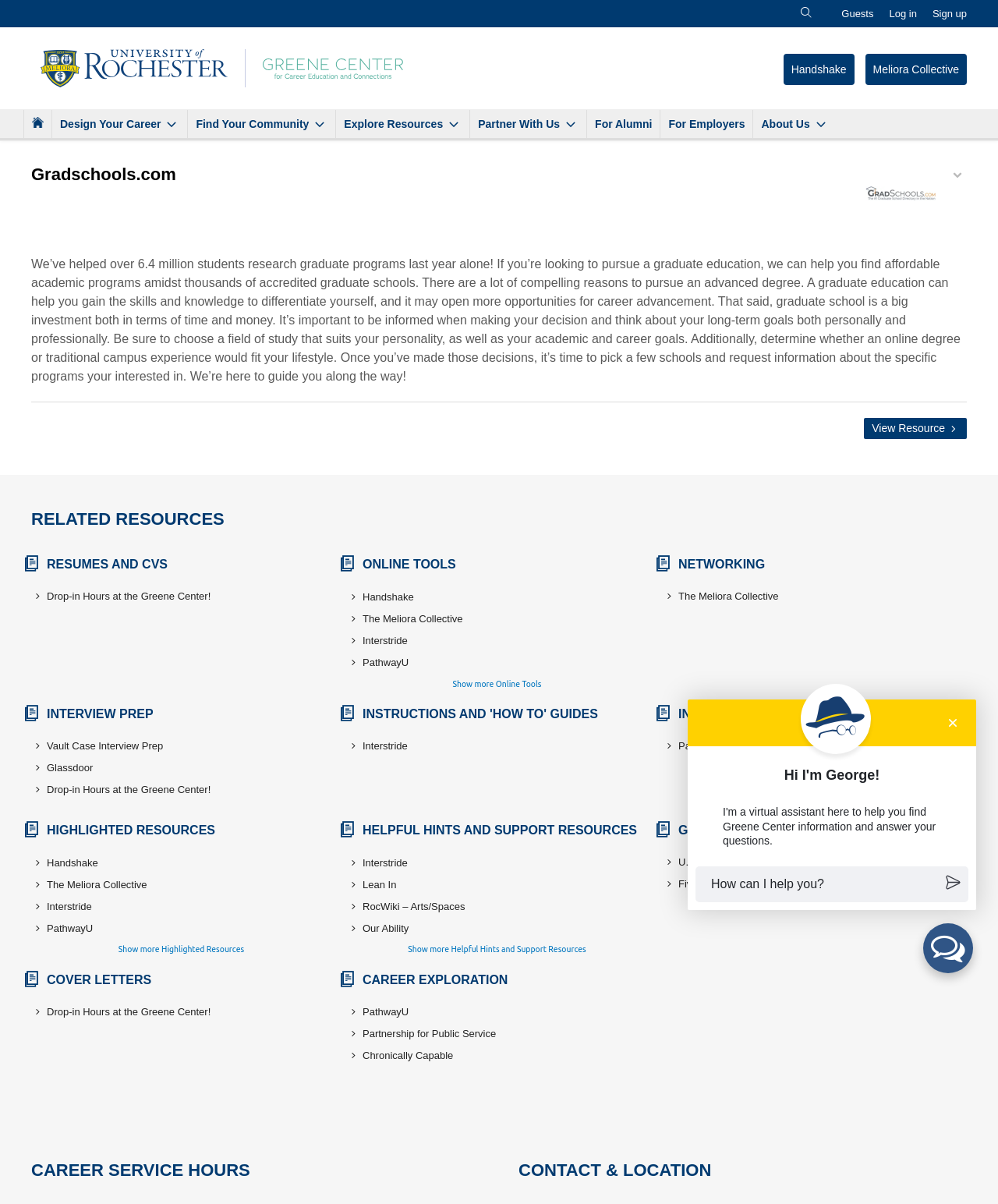Locate the bounding box coordinates of the item that should be clicked to fulfill the instruction: "Learn more about the Greene Center".

[0.031, 0.041, 0.404, 0.073]